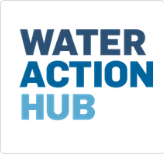Can you give a comprehensive explanation to the question given the content of the image?
What is the purpose of the Water Action Hub?

The logo and description of the Water Action Hub are examined, and it is inferred that the organization aims to foster partnerships and initiatives focused on water resource sustainability, addressing water-related challenges through innovative solutions and shared knowledge.